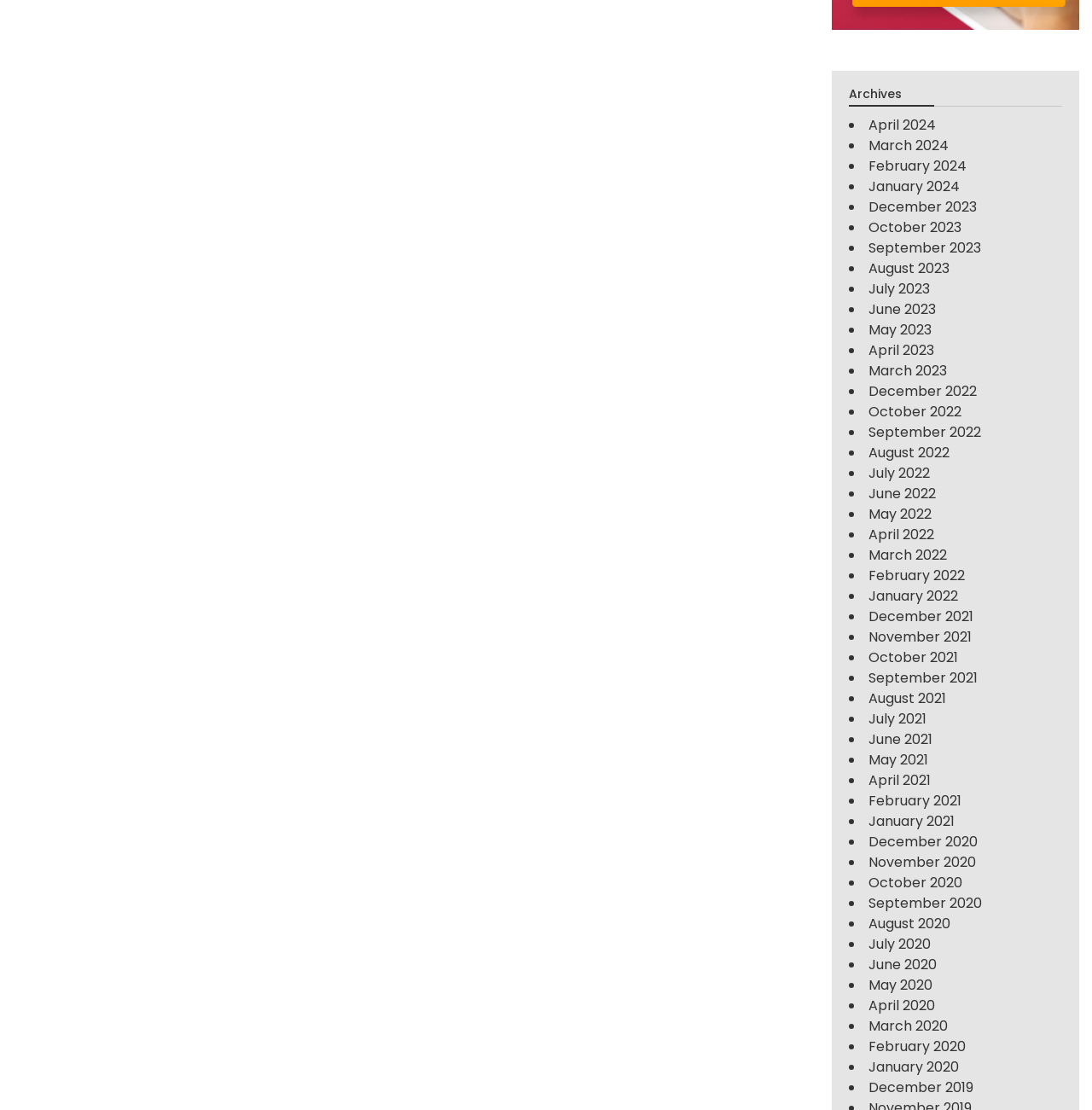Answer the question below using just one word or a short phrase: 
Are there any months available in the archives for 2025?

No